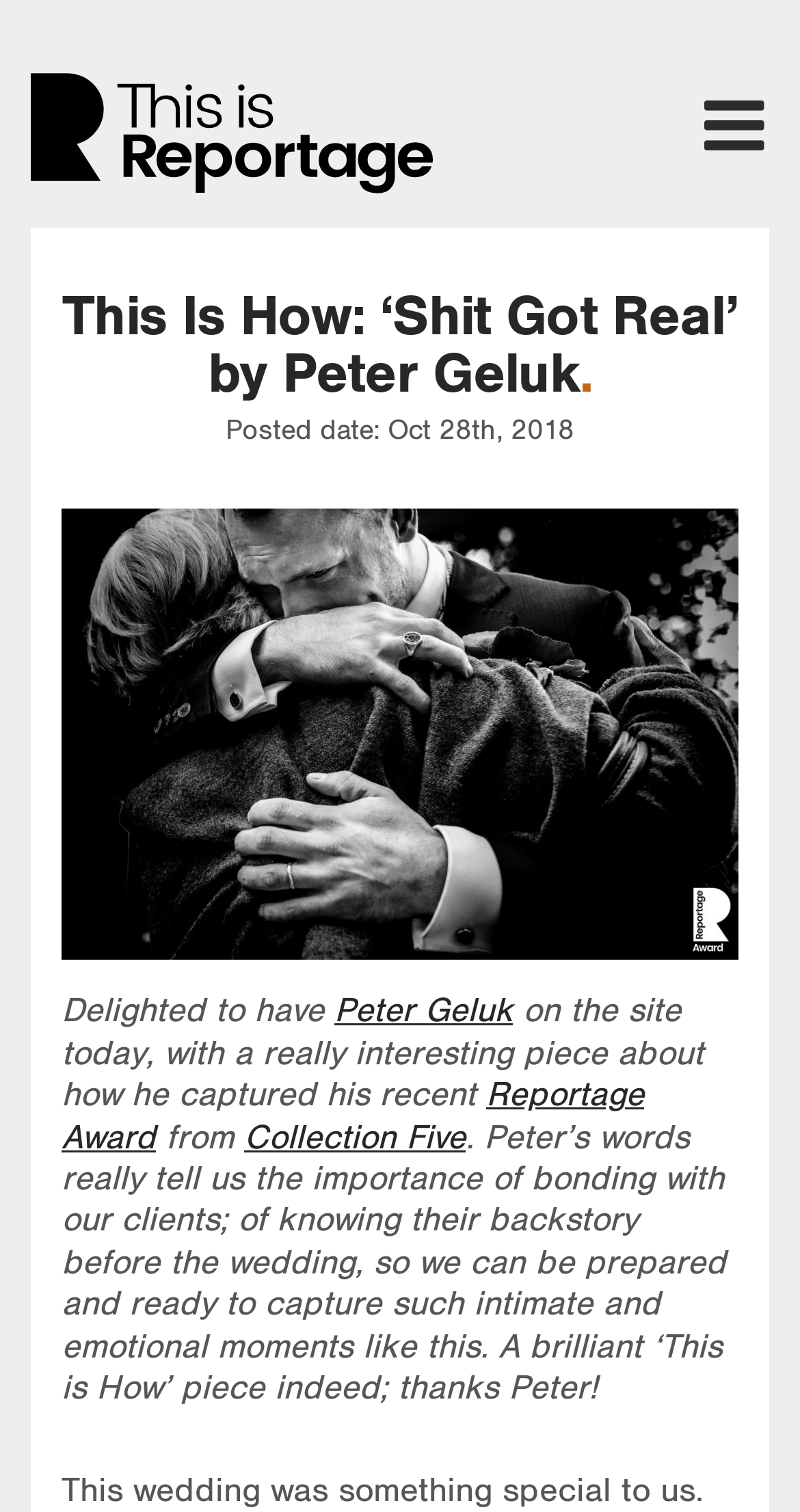What is the award won by Peter Geluk?
Based on the screenshot, provide a one-word or short-phrase response.

Reportage Award